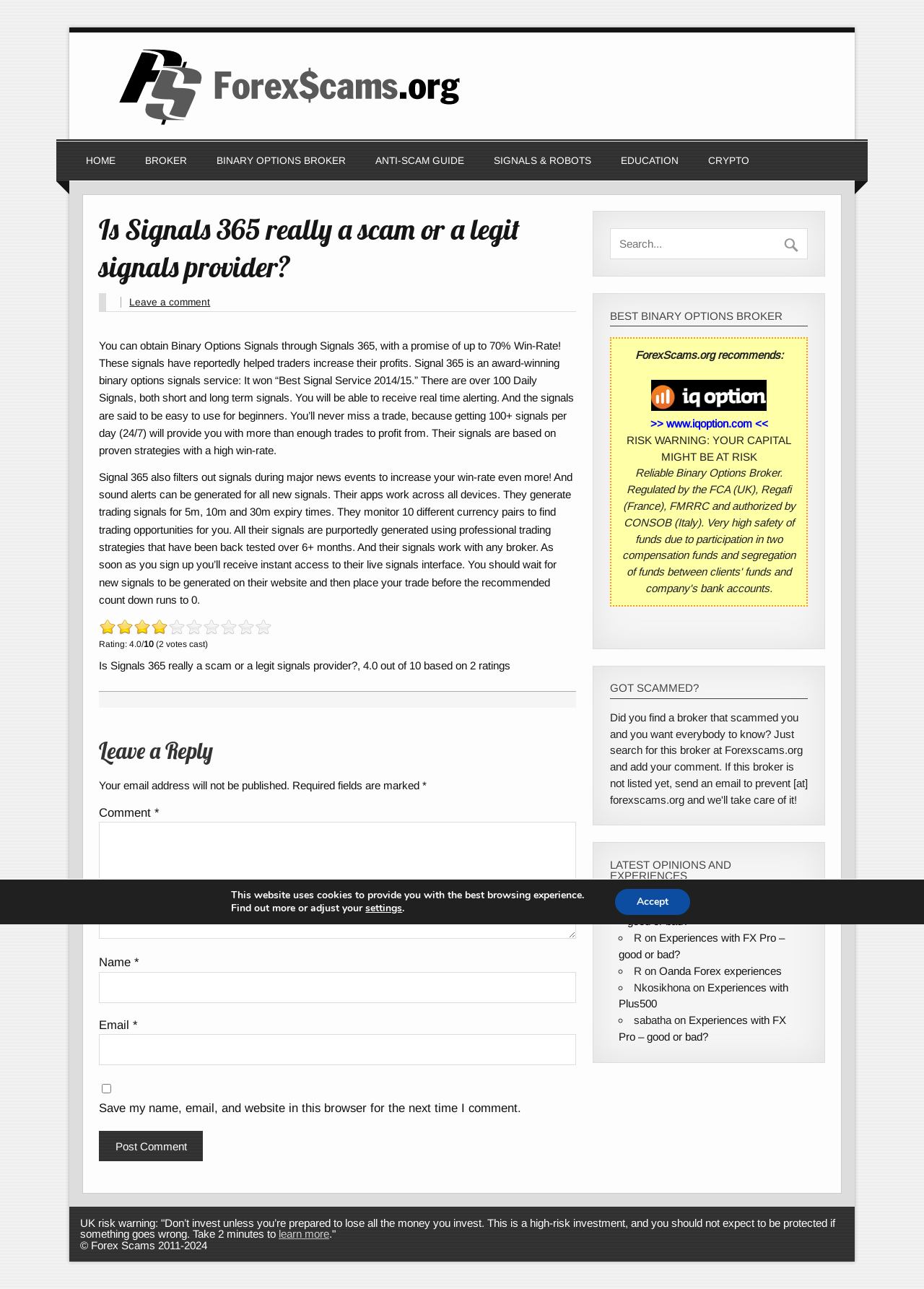Pinpoint the bounding box coordinates for the area that should be clicked to perform the following instruction: "Click on the logo".

[0.095, 0.091, 0.526, 0.1]